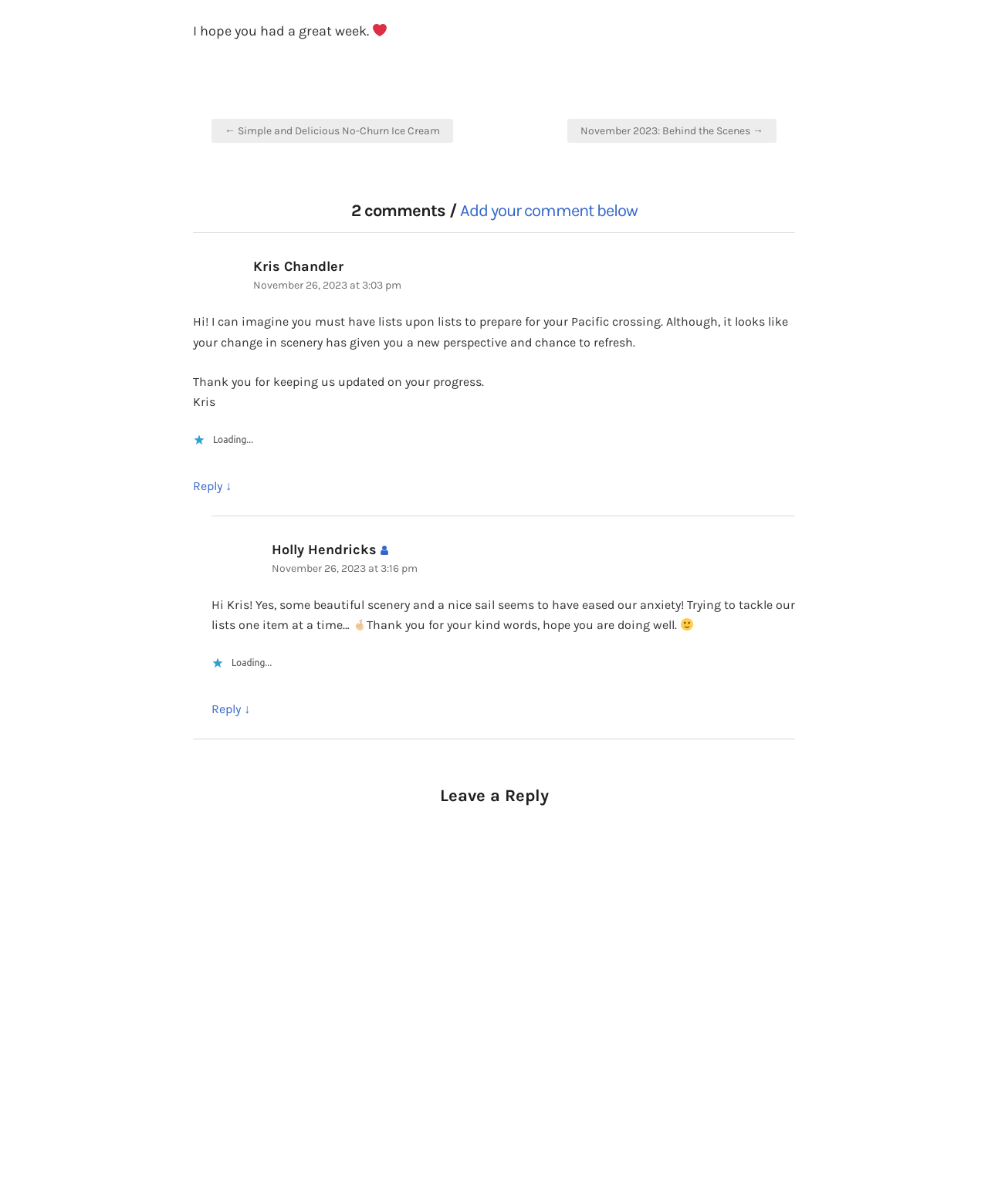Bounding box coordinates are to be given in the format (top-left x, top-left y, bottom-right x, bottom-right y). All values must be floating point numbers between 0 and 1. Provide the bounding box coordinate for the UI element described as: Holly Hendricks

[0.275, 0.449, 0.381, 0.463]